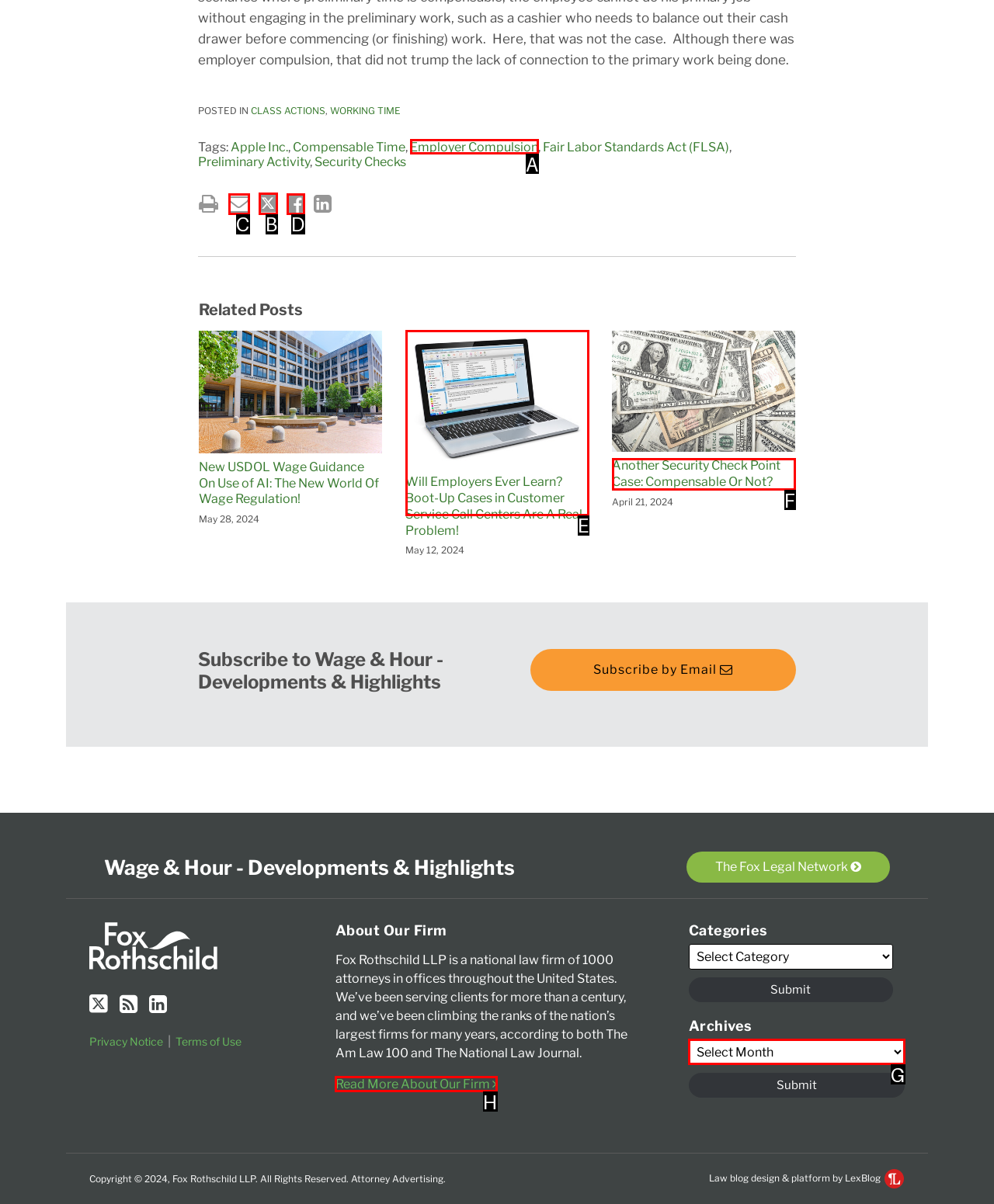Select the appropriate letter to fulfill the given instruction: Click on the 'Read More About Our Firm' link
Provide the letter of the correct option directly.

H